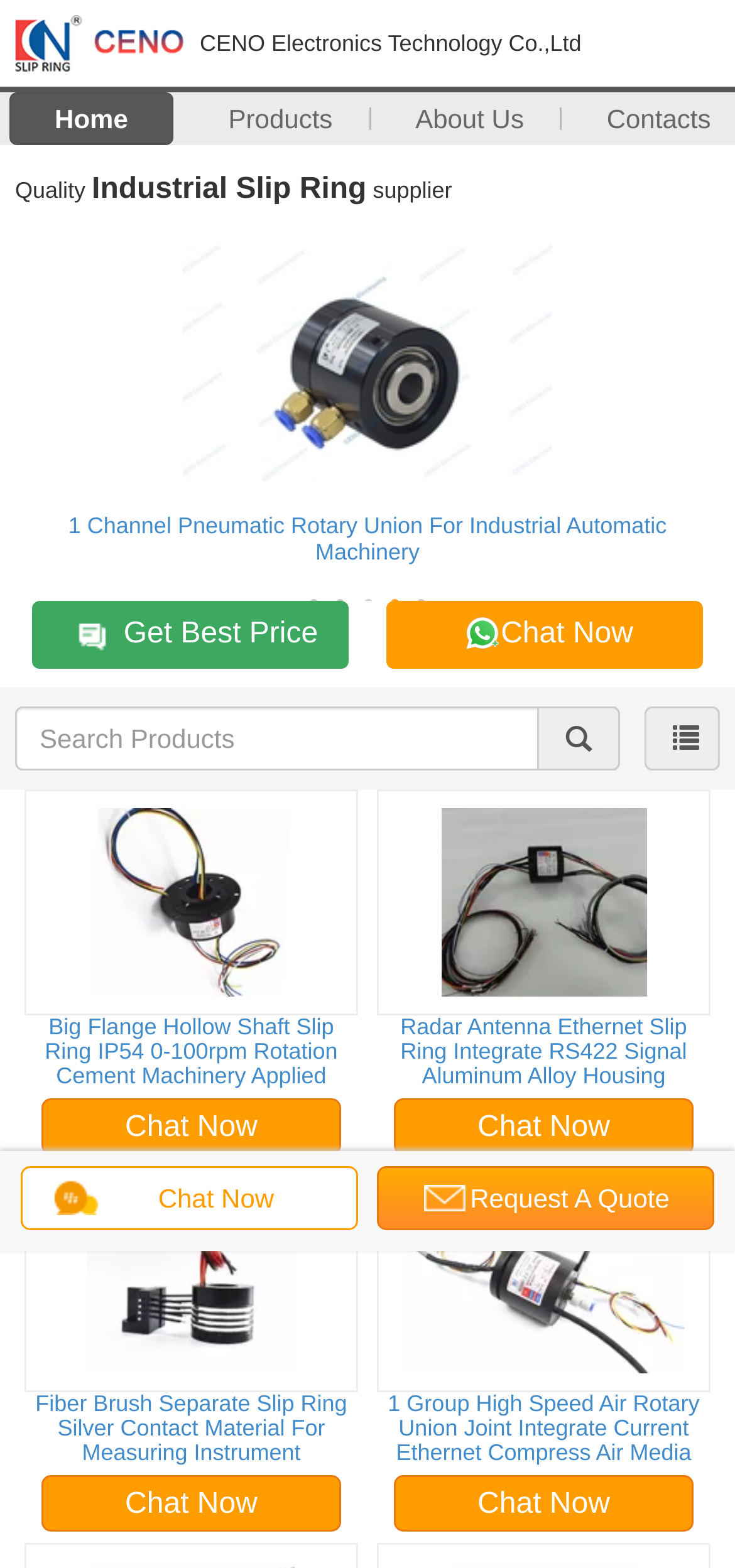Please locate and retrieve the main header text of the webpage.

Industrial Slip Ring